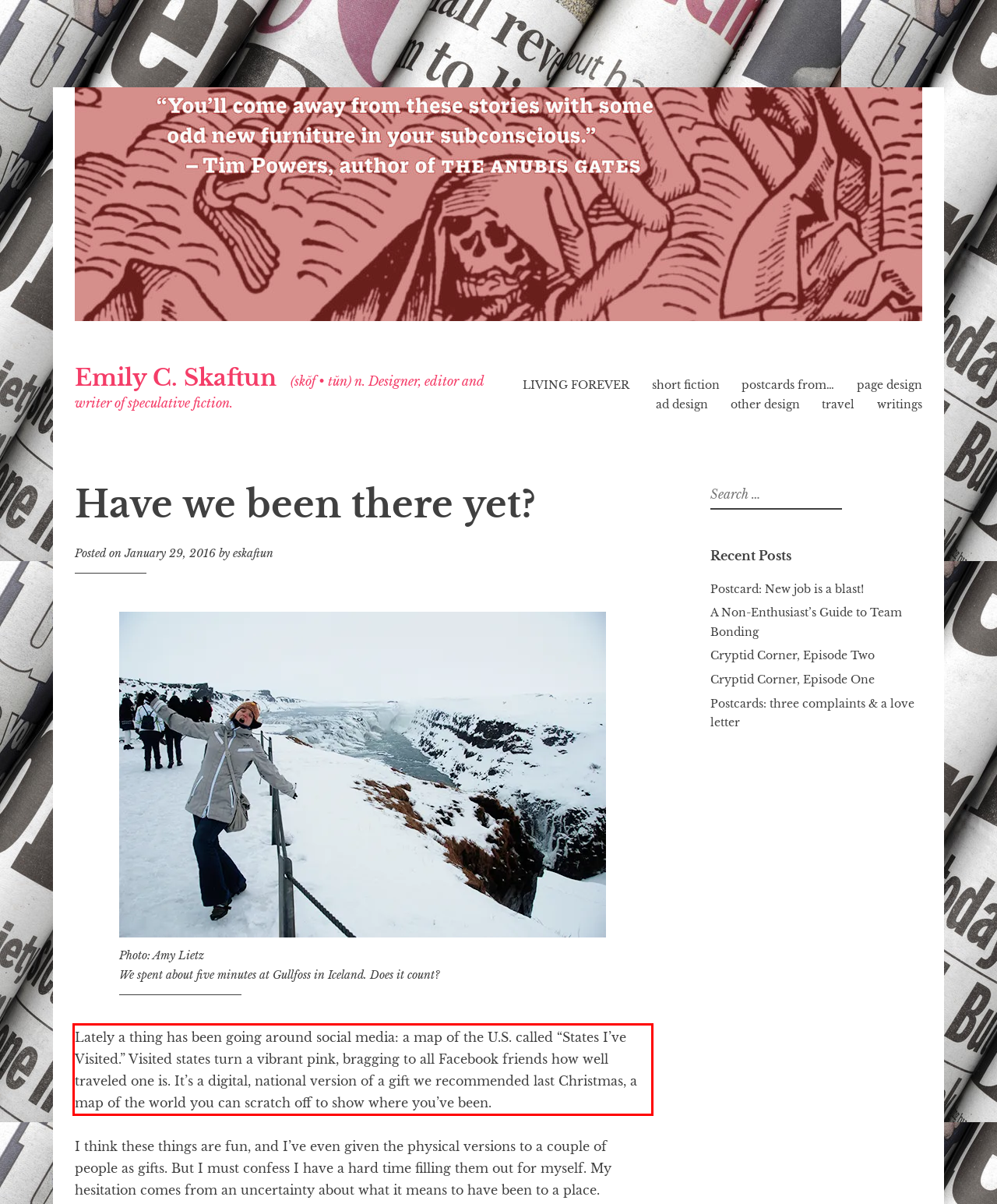Given a screenshot of a webpage with a red bounding box, please identify and retrieve the text inside the red rectangle.

Lately a thing has been going around social media: a map of the U.S. called “States I’ve Visited.” Visited states turn a vibrant pink, bragging to all Facebook friends how well traveled one is. It’s a digital, national version of a gift we recommended last Christmas, a map of the world you can scratch off to show where you’ve been.